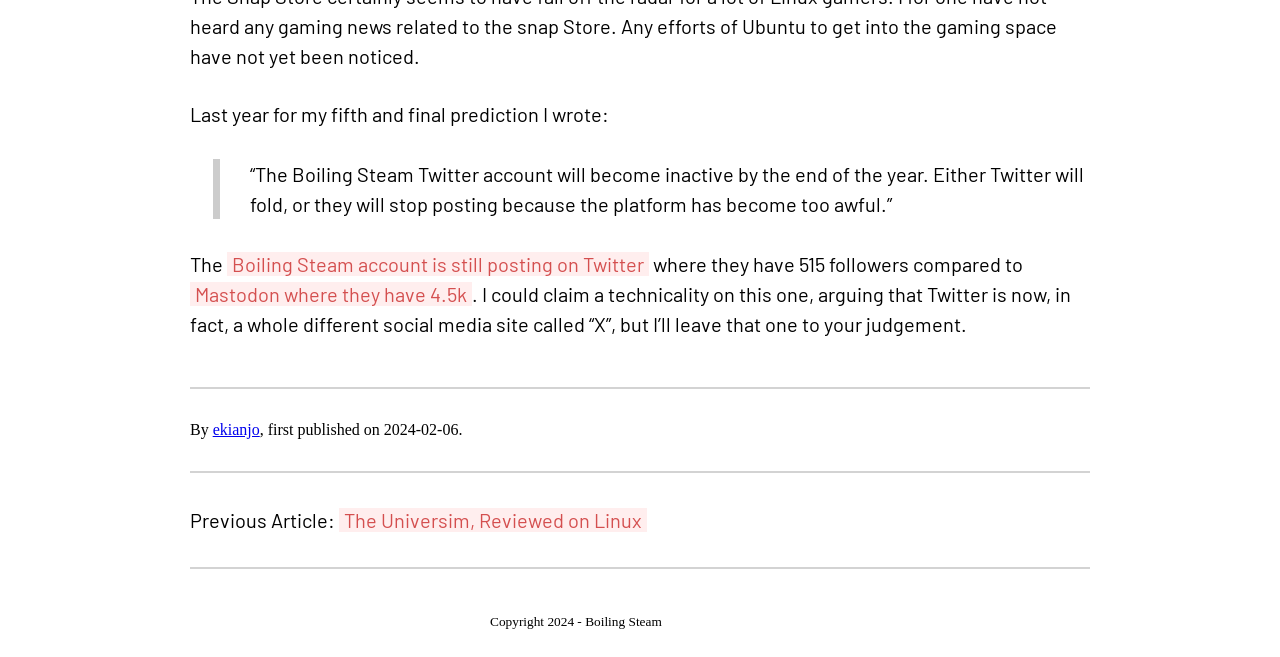Identify the bounding box of the HTML element described here: "ekianjo". Provide the coordinates as four float numbers between 0 and 1: [left, top, right, bottom].

[0.166, 0.64, 0.203, 0.666]